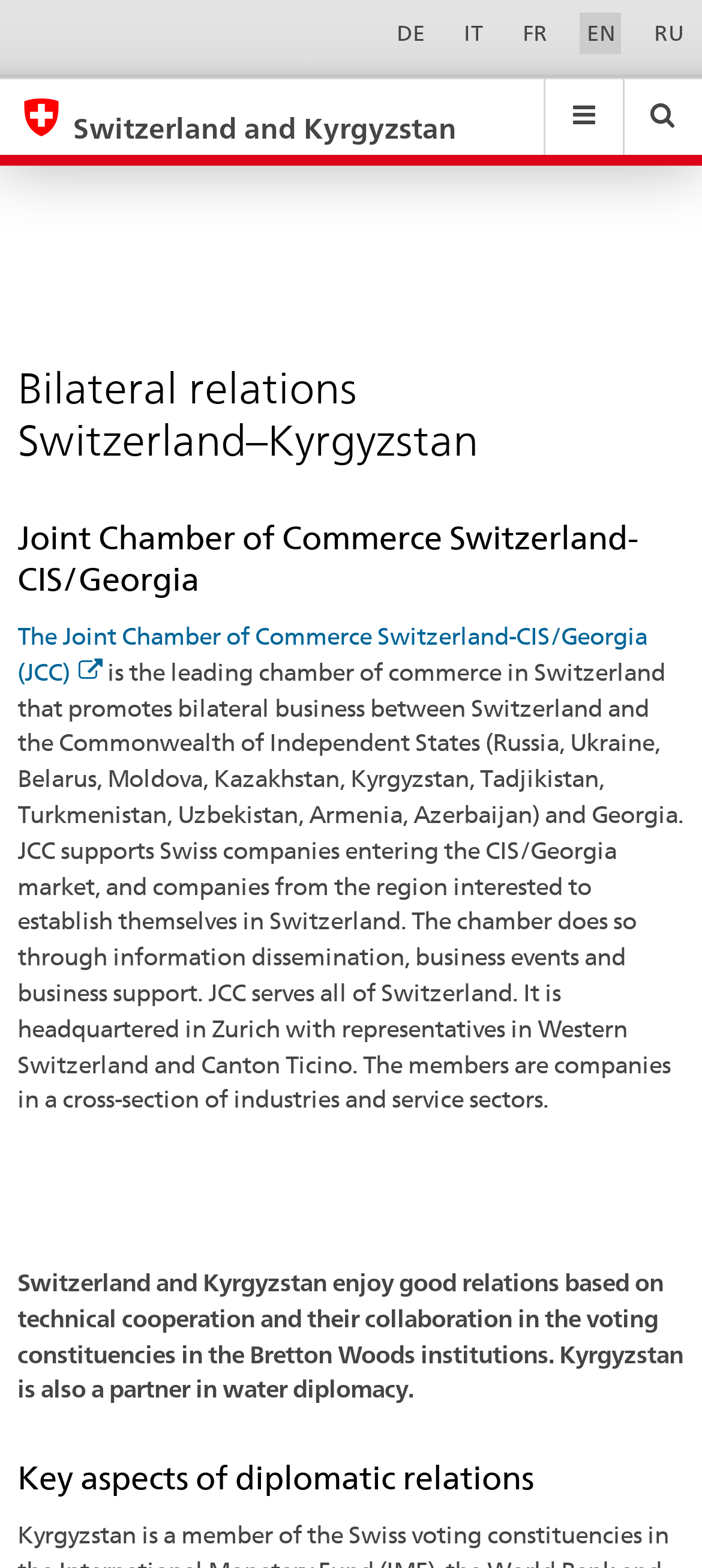Please examine the image and provide a detailed answer to the question: What is the search function for?

The search function is located at the top of the webpage and allows users to search for specific content within the webpage. The search box is accompanied by a 'Search...' placeholder text and a 'Suchfeld zurücksetzen' (Reset search field) button.